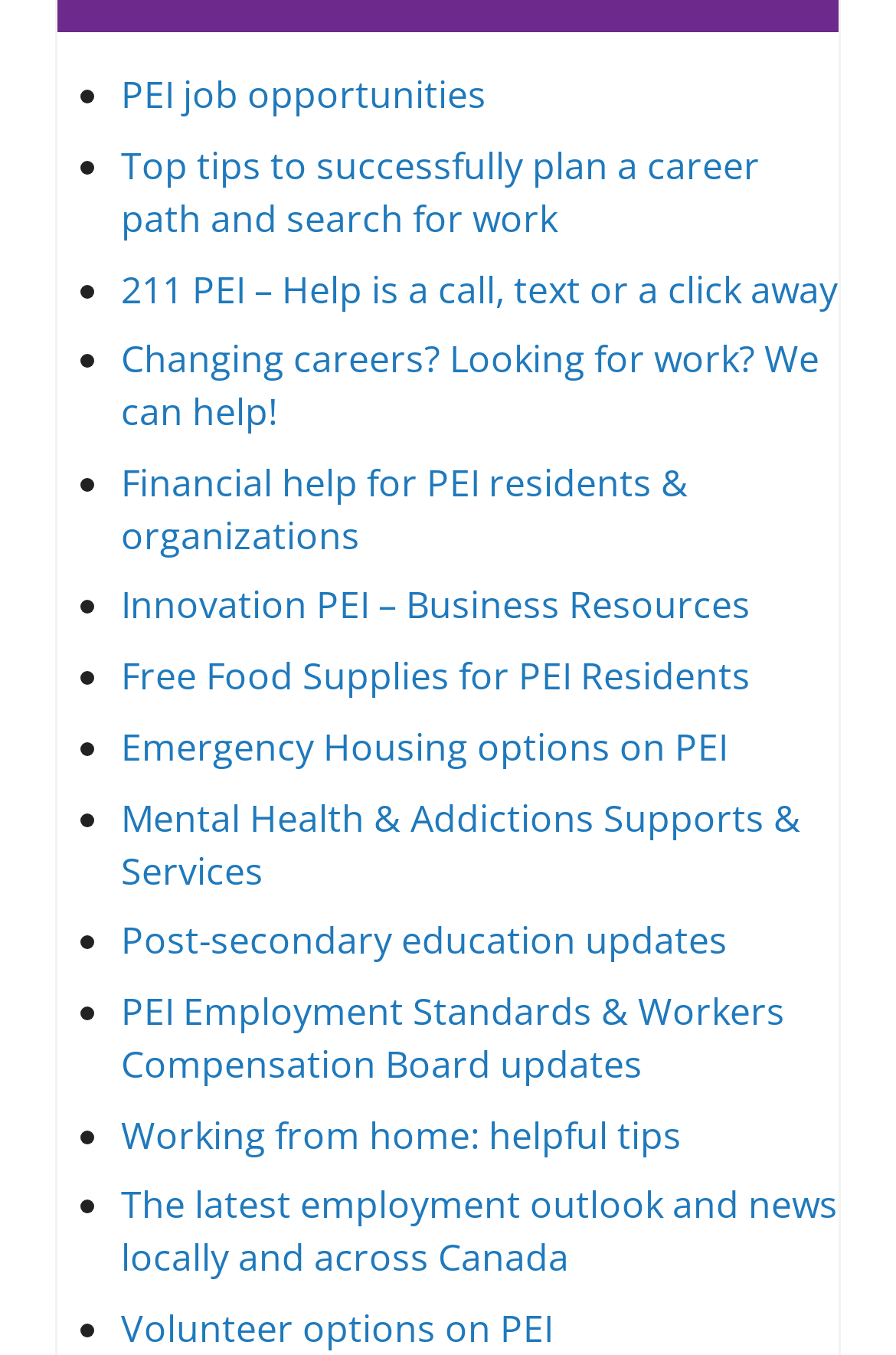Please specify the bounding box coordinates of the clickable region necessary for completing the following instruction: "Explore PEI job opportunities". The coordinates must consist of four float numbers between 0 and 1, i.e., [left, top, right, bottom].

[0.135, 0.051, 0.543, 0.089]